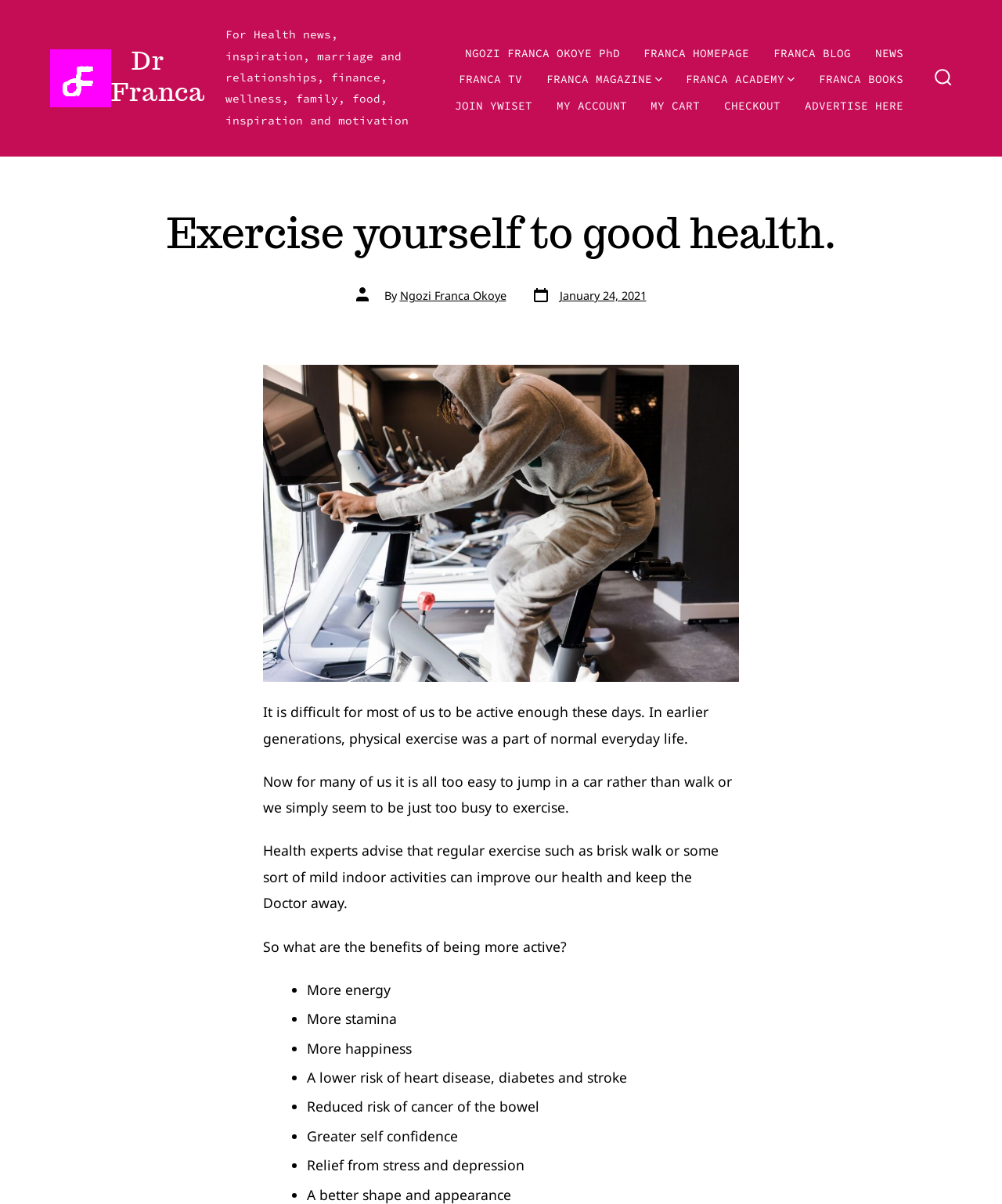What is the topic of the article on the webpage?
Offer a detailed and exhaustive answer to the question.

I read the article and found that it discusses the importance of exercise for good health, listing several benefits of being more active.